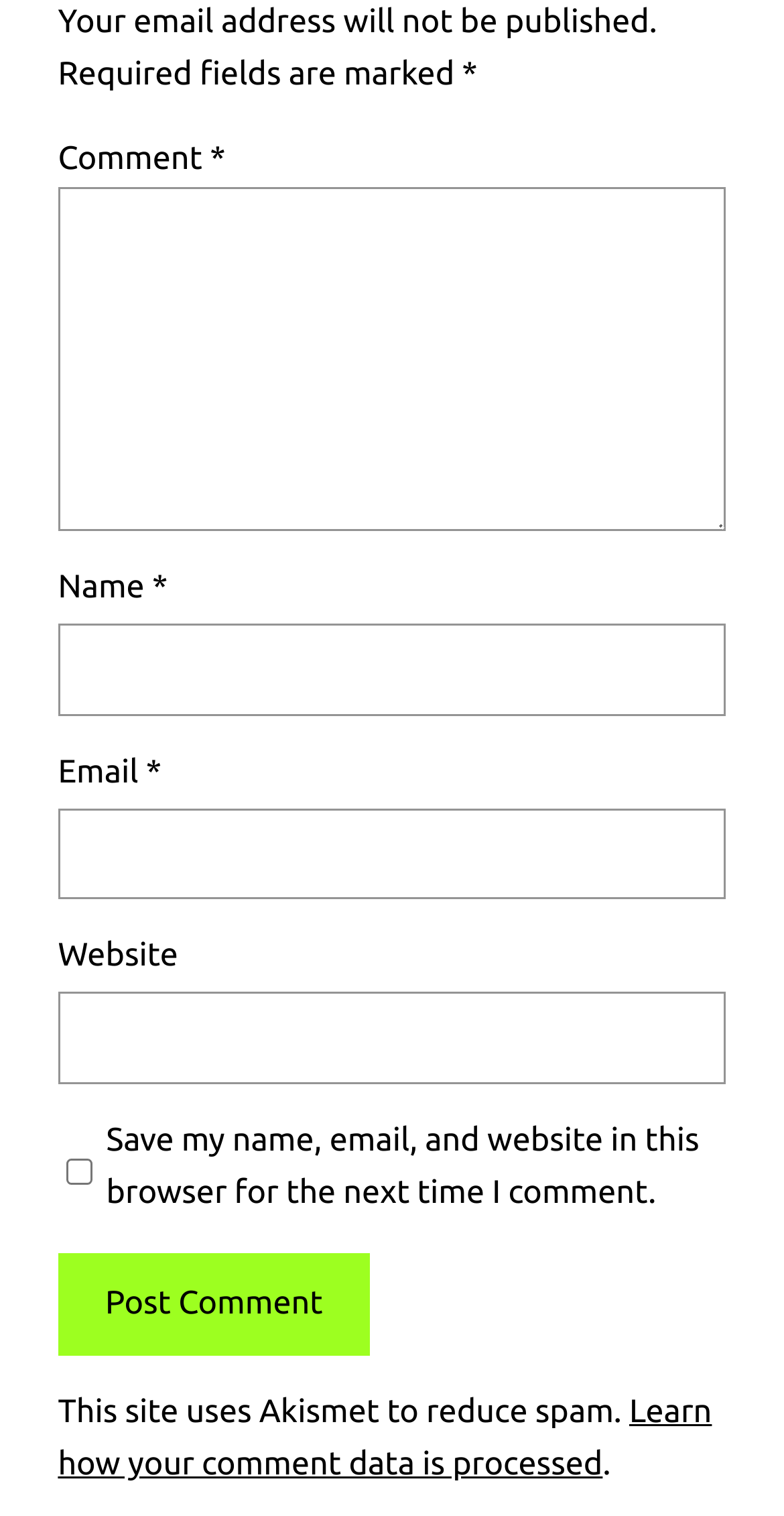Can website field be left blank?
Please provide a comprehensive answer based on the details in the screenshot.

The website field is not marked as required, unlike the Name, Email, and Comment fields, which have an asterisk symbol (*) indicating they are required.